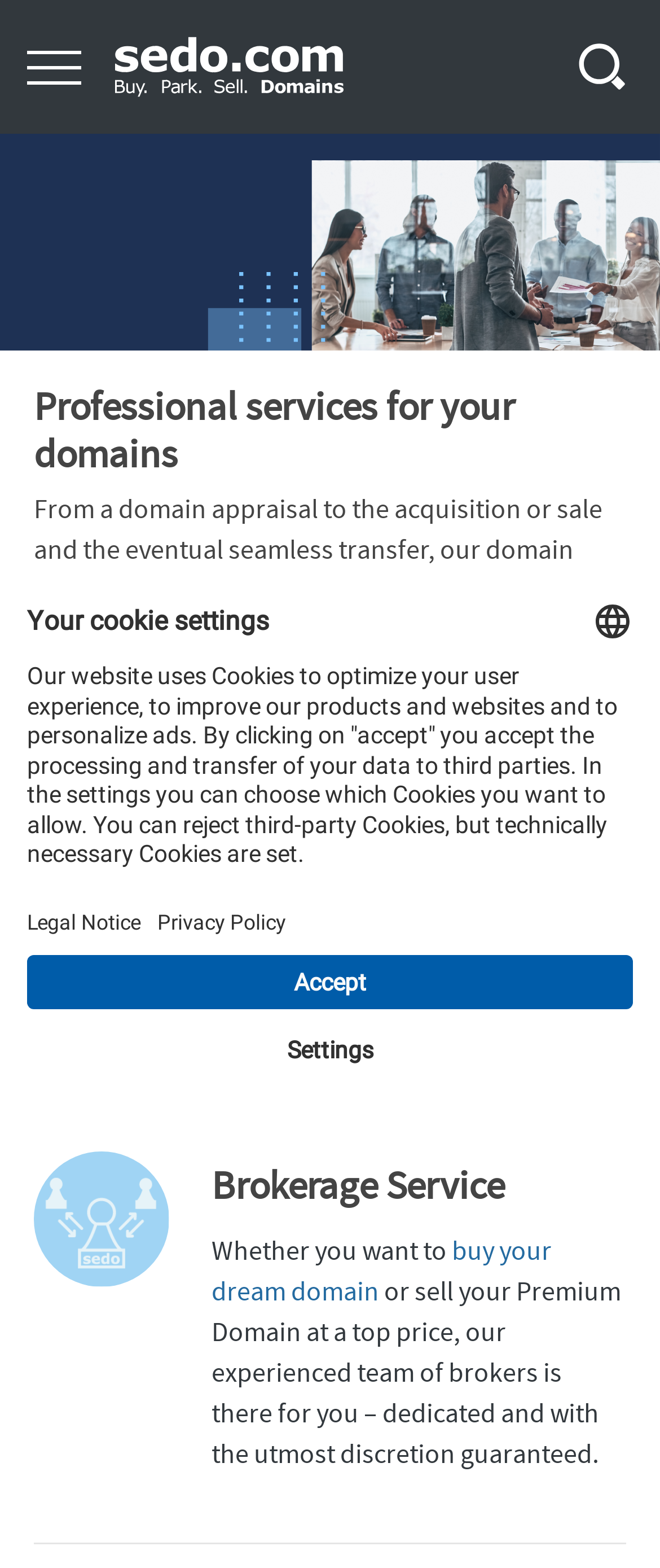Generate a comprehensive description of the webpage.

The webpage appears to be a professional services page for Sedo, a domain services company. At the top, there is a header section with a Sedo logo and a navigation link on the right side. Below the header, there is a prominent heading that reads "Professional services for your domains" followed by a brief description of the services offered.

The main content area is divided into sections. The first section is titled "Our services at a glance" and provides a brief overview of the services offered exclusively to Sedo customers and partners. Below this section, there are three links to specific services, including a Brokerage Service, which is accompanied by an image and a brief description.

On the left side of the page, there is a button to open privacy settings, which triggers a modal dialog box with cookie settings. The dialog box has a heading, a description of how cookies are used on the website, and several buttons to manage cookie settings, including a language selection dropdown.

At the bottom of the page, there are links to legal notices and privacy policies, as well as a button to accept cookie settings. Overall, the page has a clean and organized layout, with clear headings and concise text.